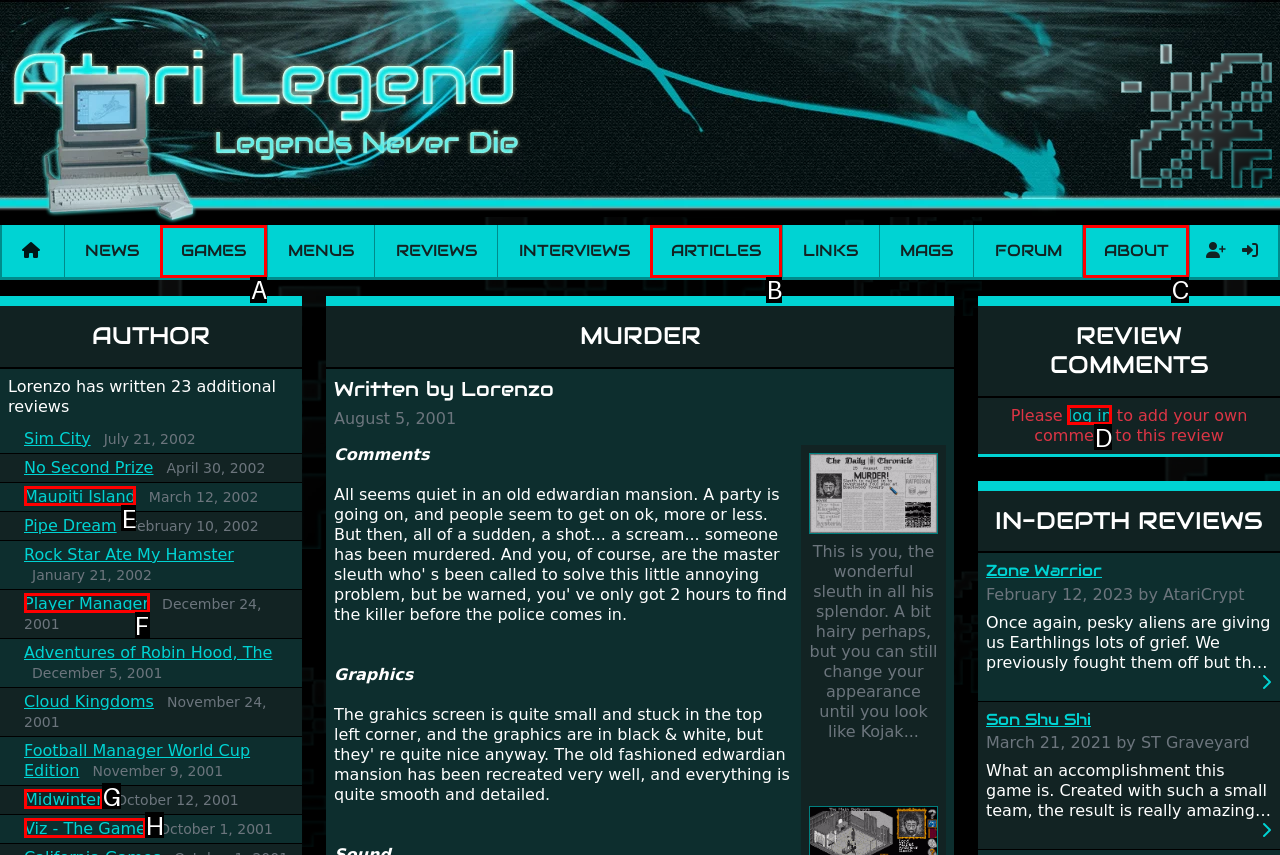Given the description: Viz - The Game, identify the matching HTML element. Provide the letter of the correct option.

H